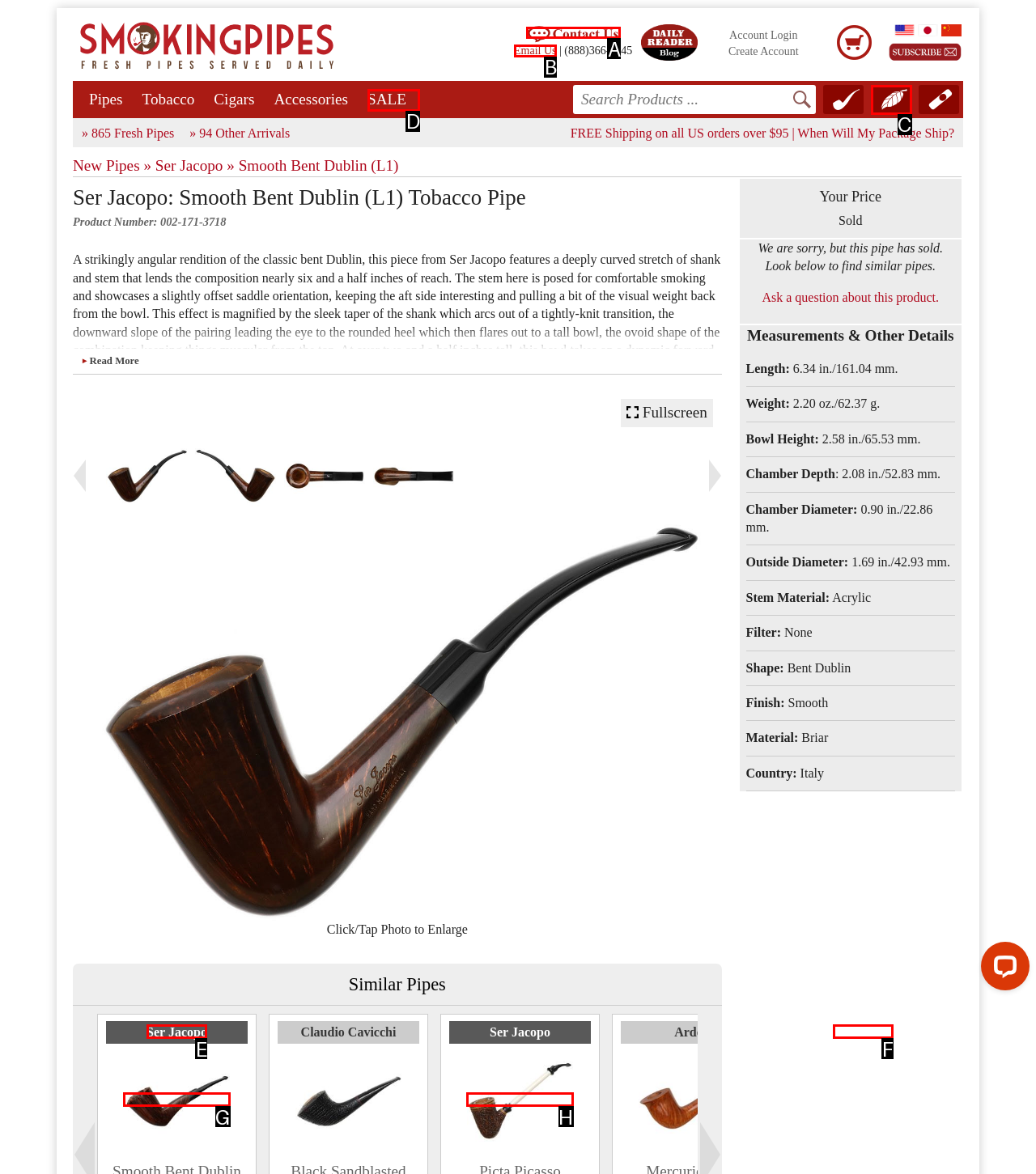Determine which HTML element should be clicked for this task: Follow the 'Cooperation between British spies and Gaddafi’s Libya revealed in official papers (2015)' link
Provide the option's letter from the available choices.

None